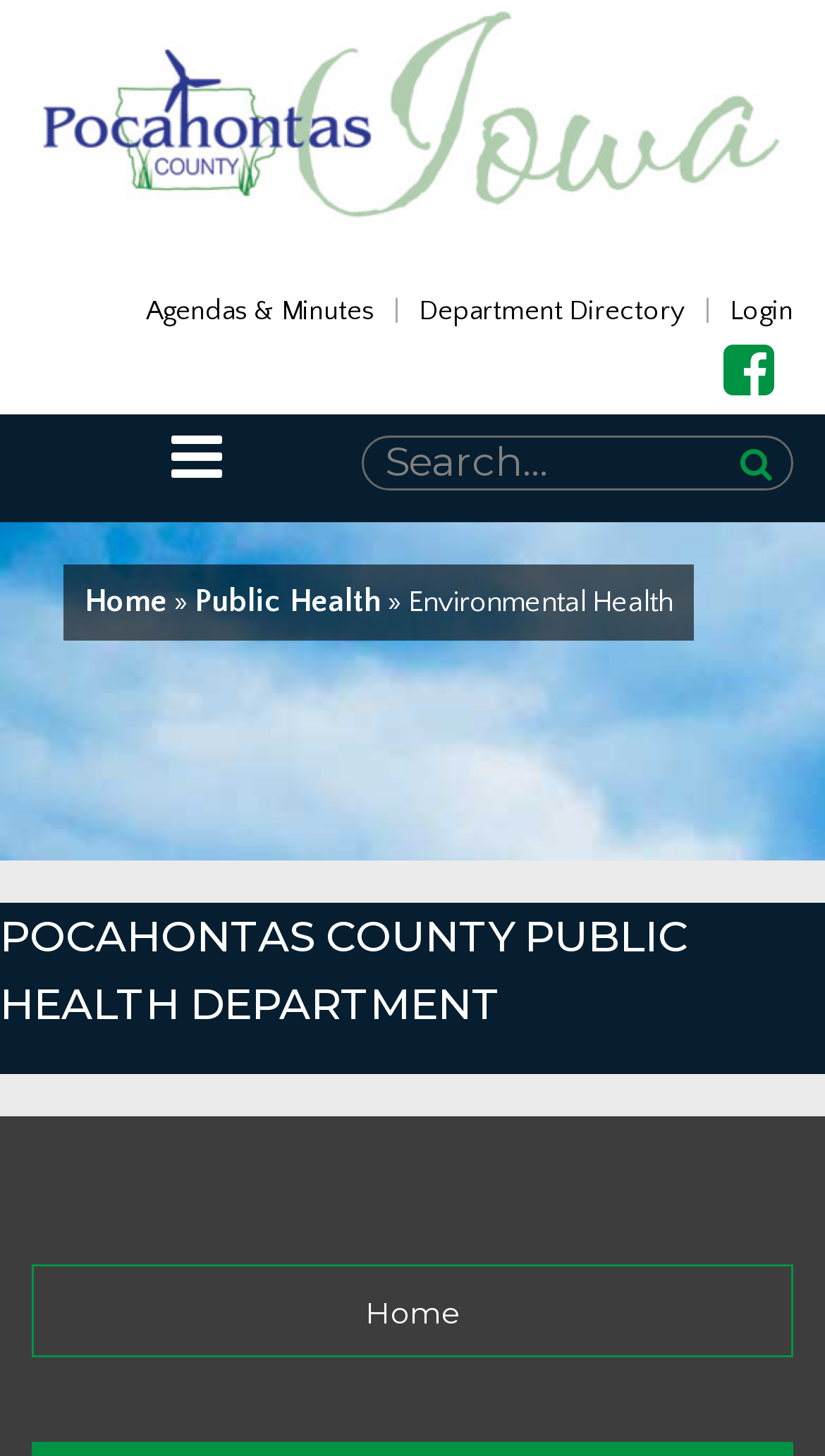Examine the image carefully and respond to the question with a detailed answer: 
What is the name of the department at the top of the webpage?

The heading at the top of the webpage reads 'POCAHONTAS COUNTY PUBLIC HEALTH DEPARTMENT', which suggests that this is the name of the department.